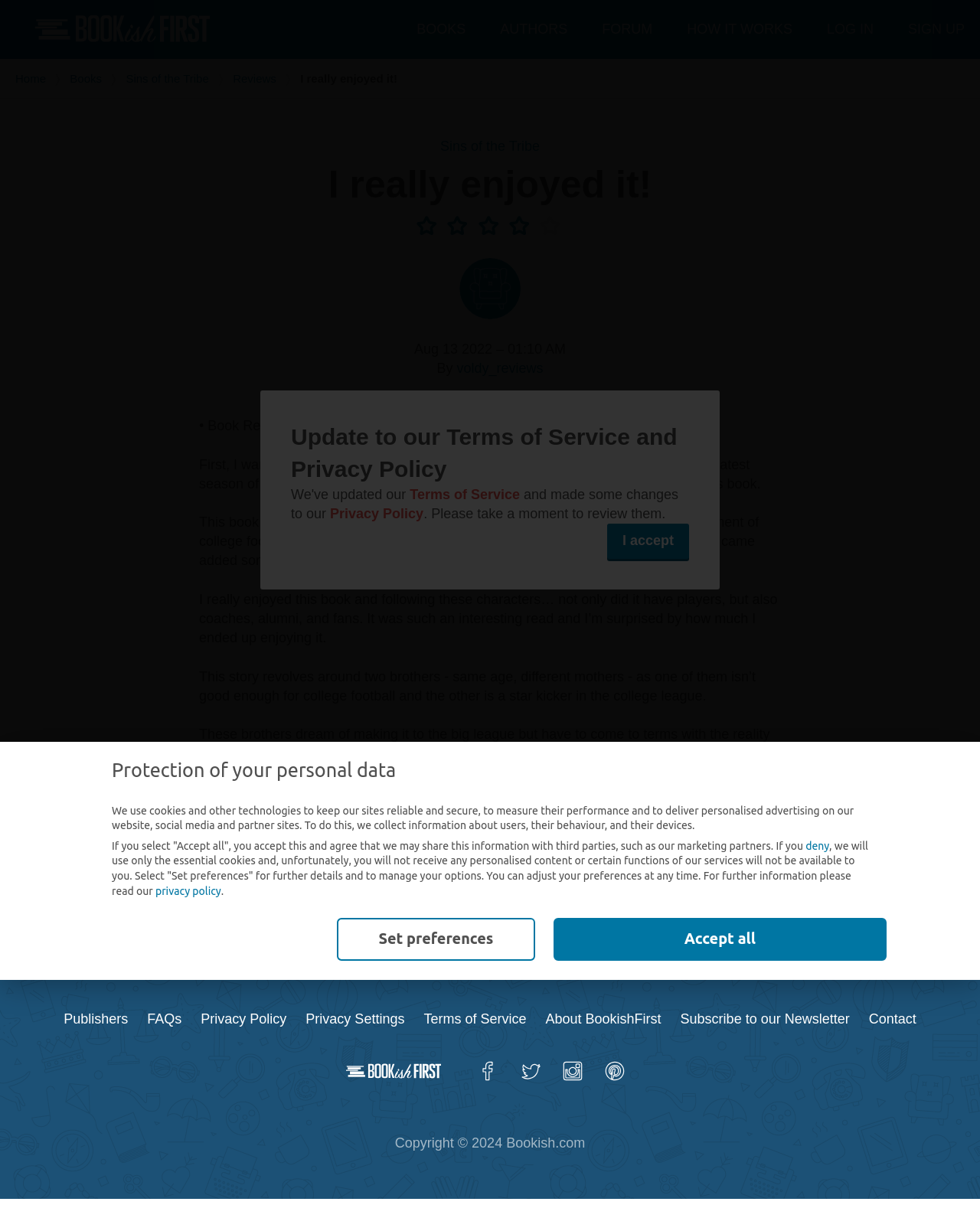Given the element description, predict the bounding box coordinates in the format (top-left x, top-left y, bottom-right x, bottom-right y). Make sure all values are between 0 and 1. Here is the element description: Terms of Service

[0.432, 0.83, 0.537, 0.843]